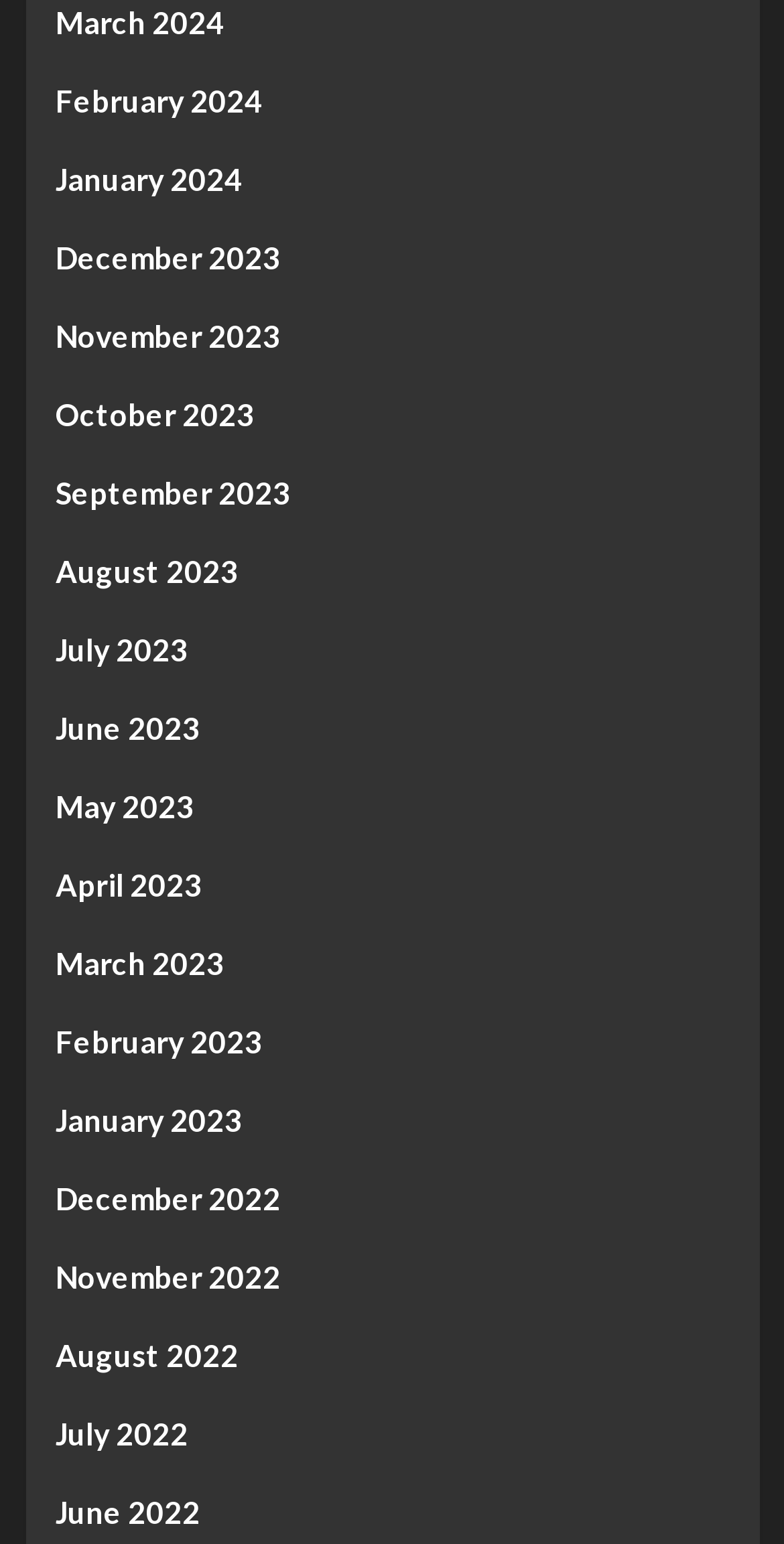Determine the bounding box coordinates for the UI element described. Format the coordinates as (top-left x, top-left y, bottom-right x, bottom-right y) and ensure all values are between 0 and 1. Element description: February 2024

[0.071, 0.049, 0.929, 0.1]